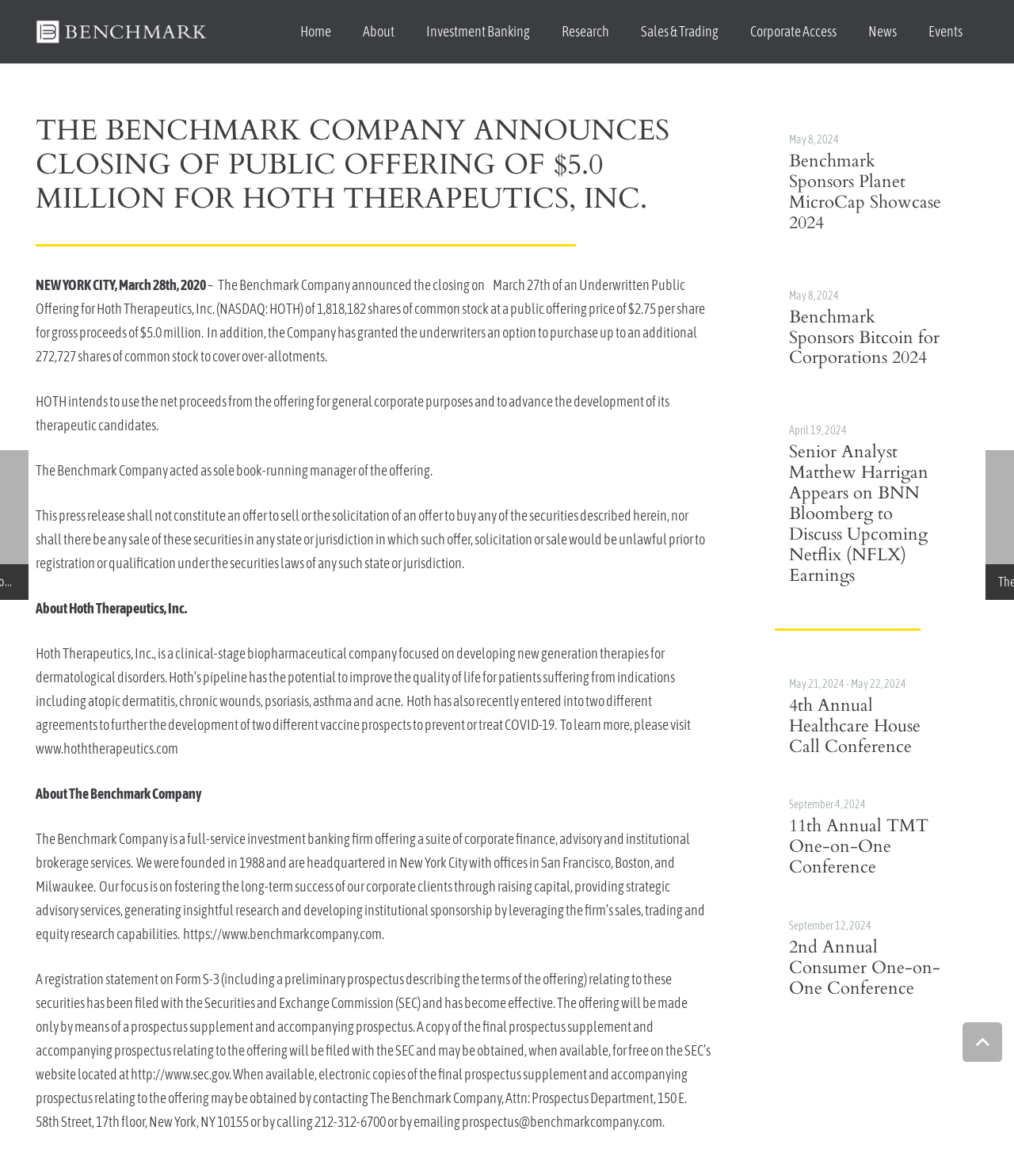Identify the bounding box coordinates of the element to click to follow this instruction: 'Click the '4th Annual Healthcare House Call Conference' link'. Ensure the coordinates are four float values between 0 and 1, provided as [left, top, right, bottom].

[0.778, 0.59, 0.908, 0.645]